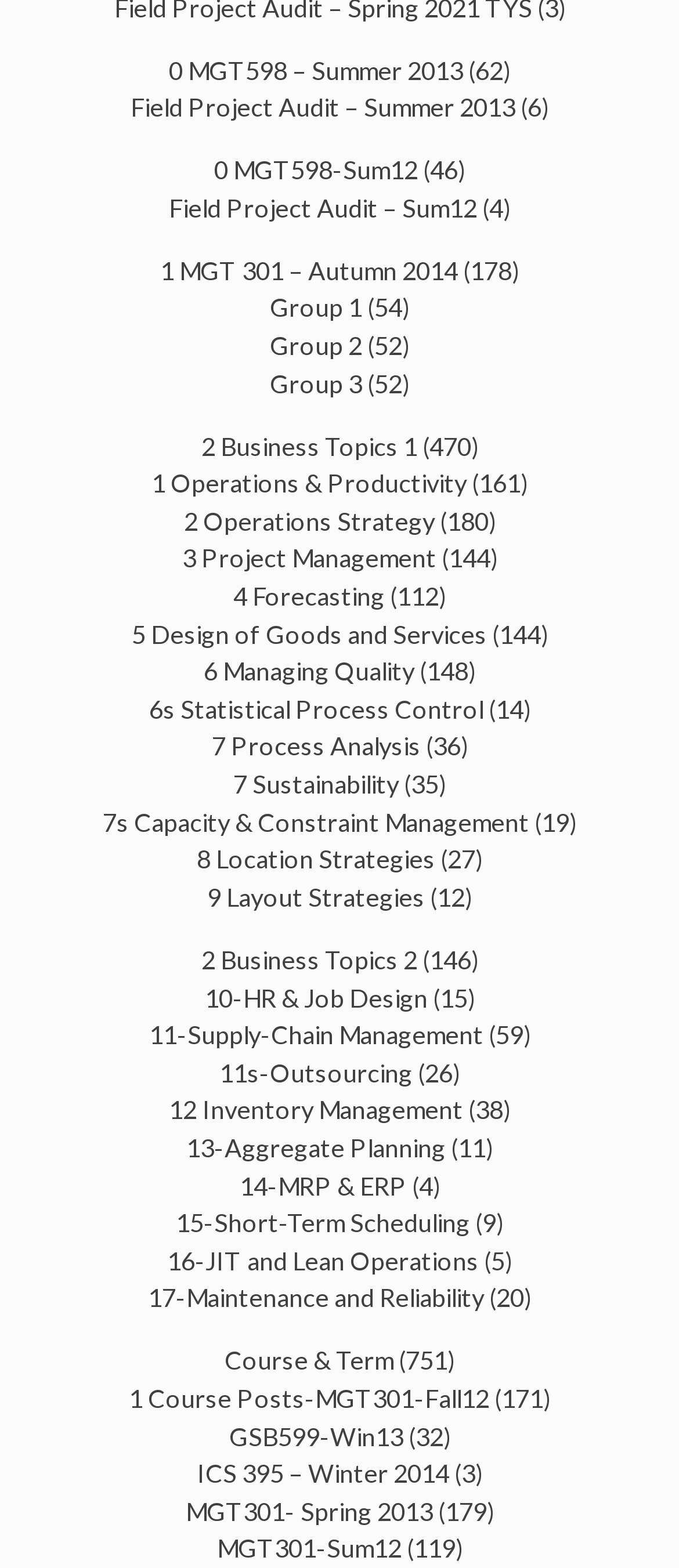Identify the bounding box coordinates for the UI element described by the following text: "Request Info". Provide the coordinates as four float numbers between 0 and 1, in the format [left, top, right, bottom].

None